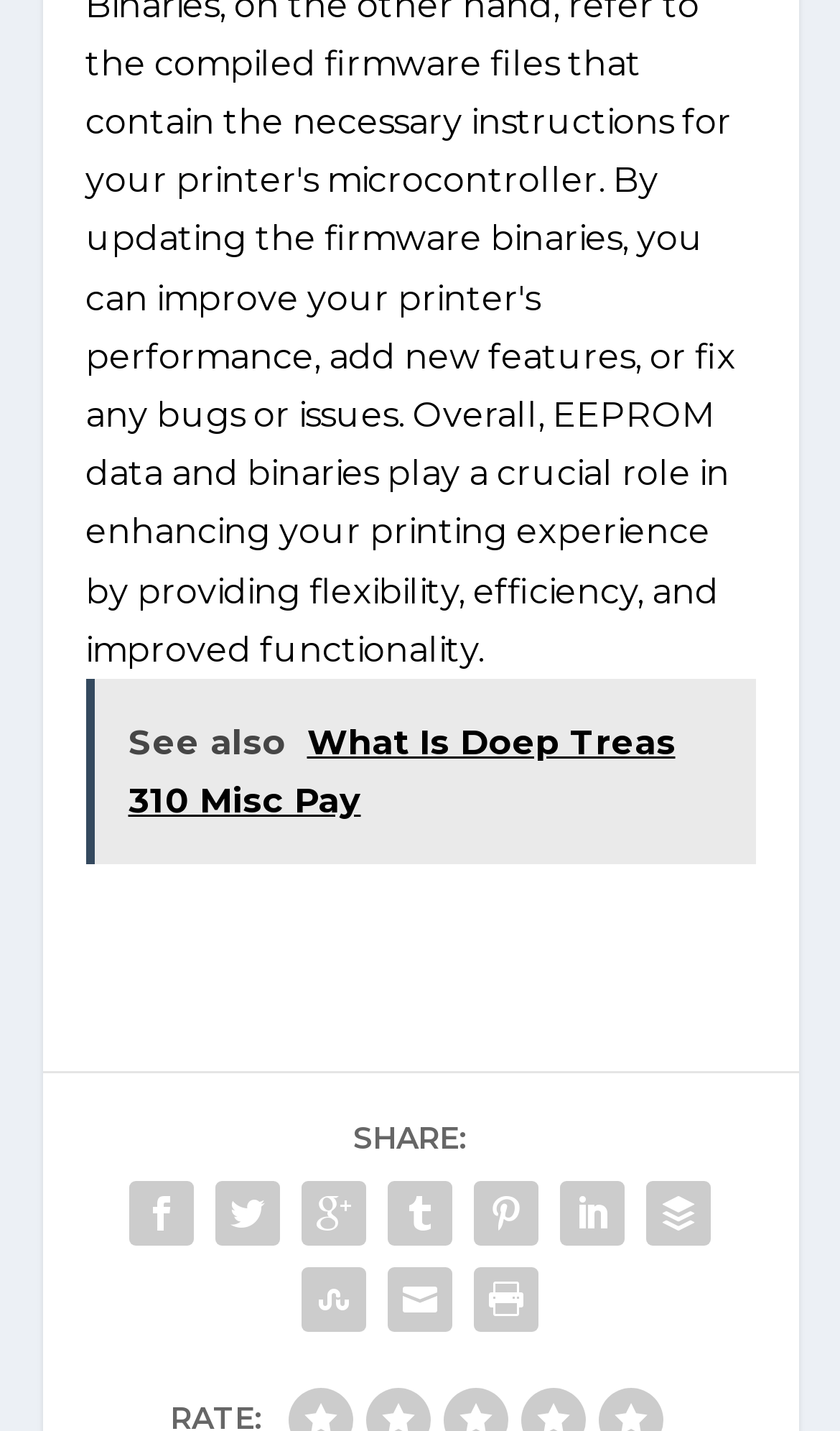Using the elements shown in the image, answer the question comprehensively: Is there a call-to-action element on the page?

The presence of a StaticText element with the text 'SHARE:' at coordinates [0.421, 0.782, 0.554, 0.809] suggests that the page is encouraging users to share content. This can be considered a call-to-action element.